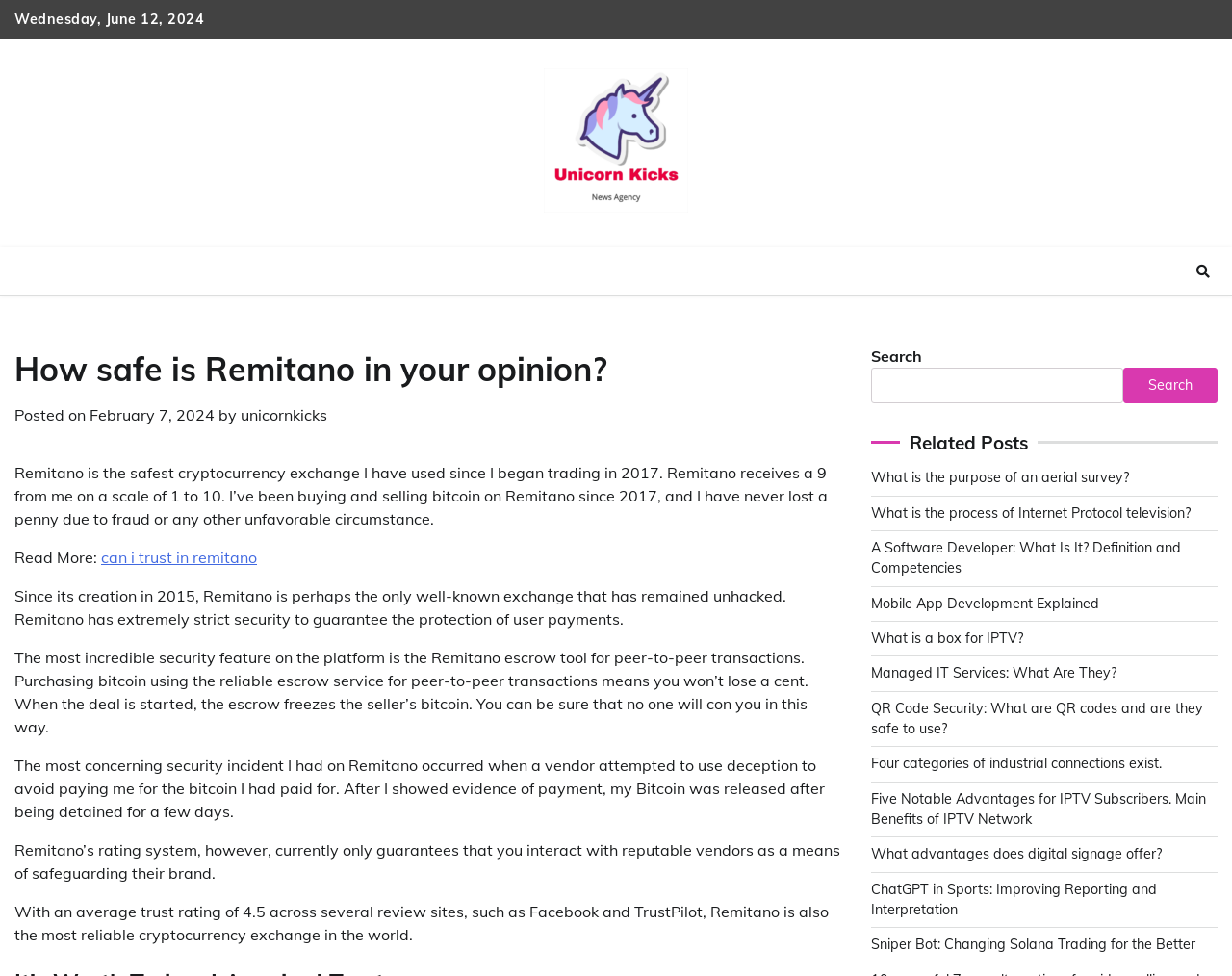Respond with a single word or phrase to the following question:
What is the rating of Remitano on a scale of 1 to 10?

9